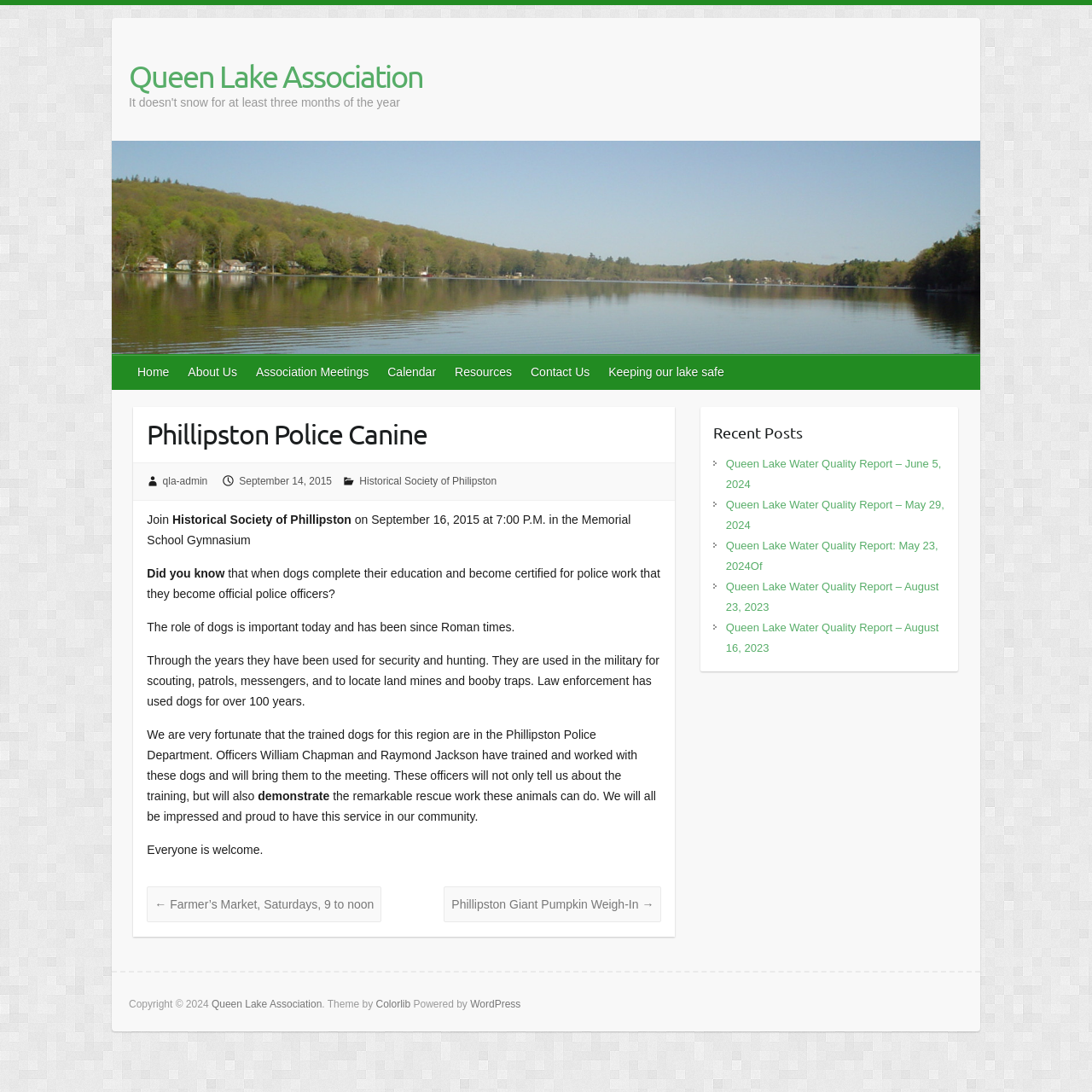Indicate the bounding box coordinates of the clickable region to achieve the following instruction: "Click on the 'Home' link."

[0.118, 0.325, 0.164, 0.357]